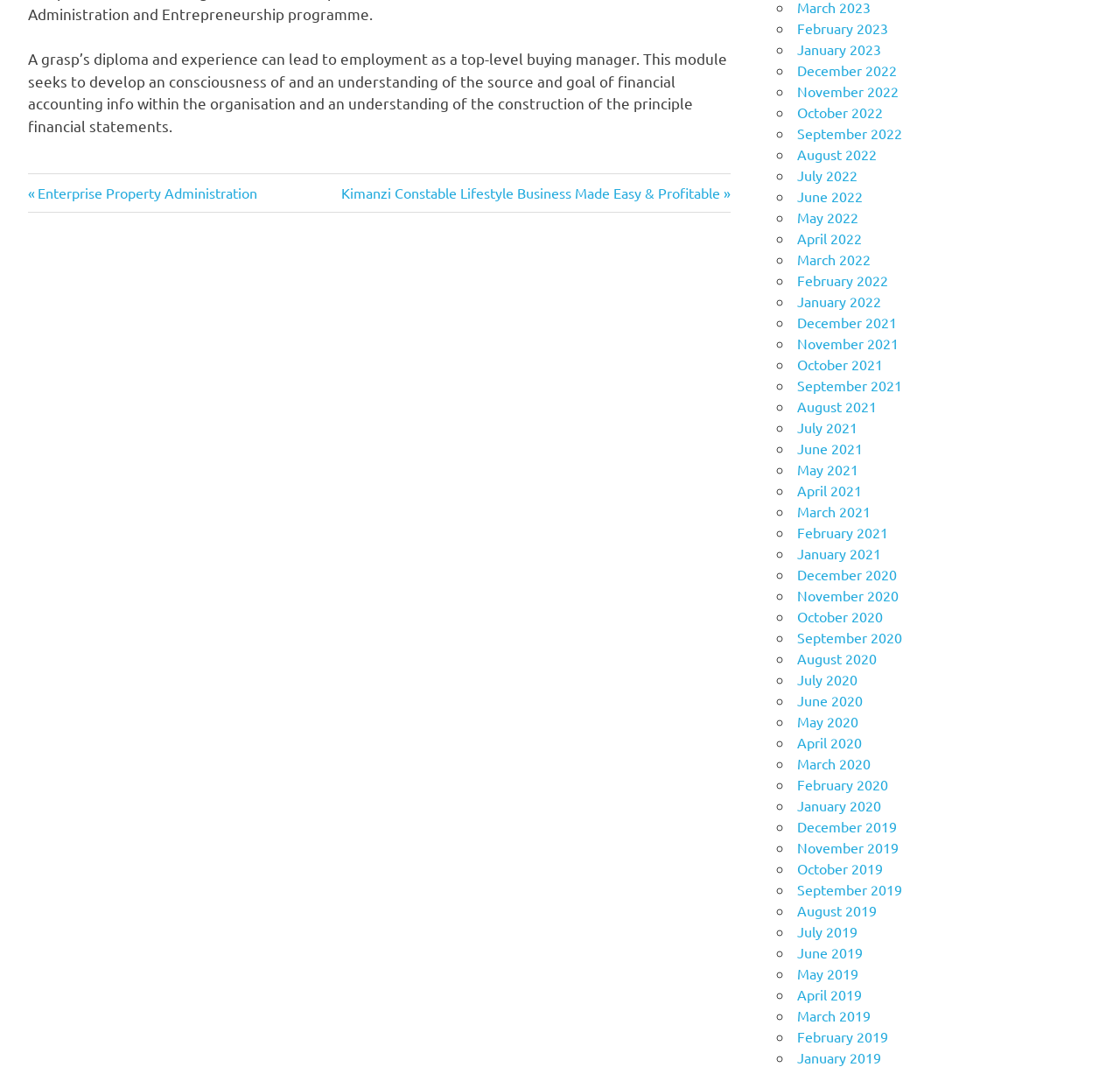Please provide a detailed answer to the question below by examining the image:
What type of information is presented in the main content area of the webpage?

The main content area of the webpage, represented by the StaticText element with ID 434, appears to be presenting educational content related to financial accounting, suggesting that the webpage is part of an online course or educational resource.